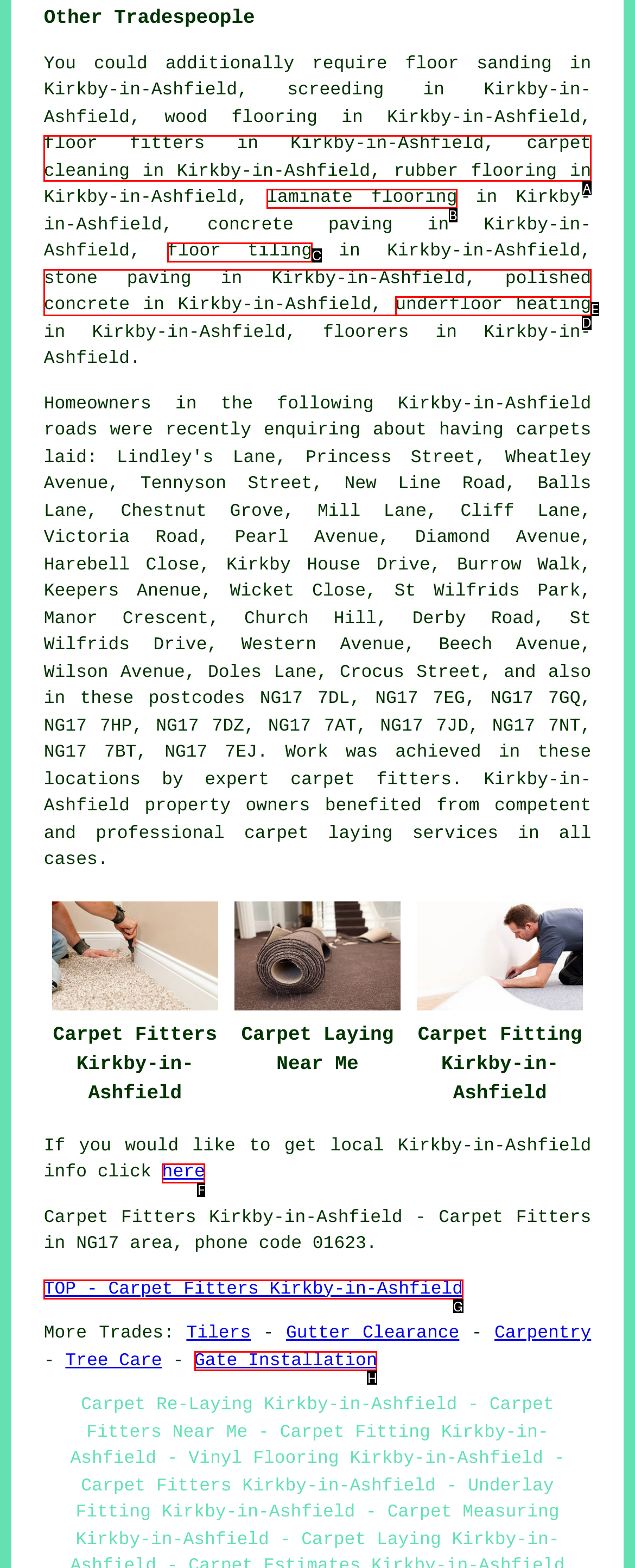Pick the option that best fits the description: TOP - Carpet Fitters Kirkby-in-Ashfield. Reply with the letter of the matching option directly.

G